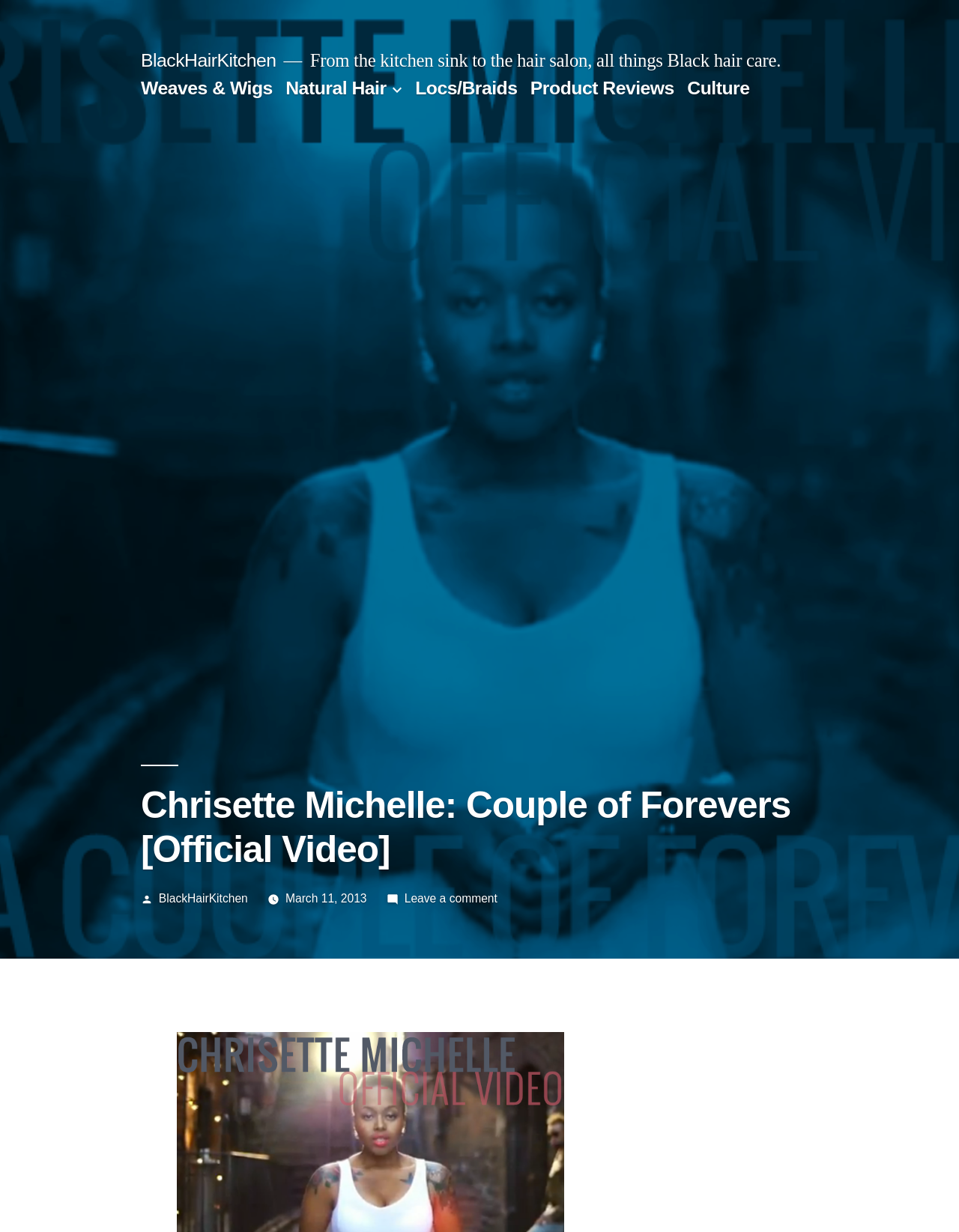Could you locate the bounding box coordinates for the section that should be clicked to accomplish this task: "View Electrical Repairs In Gulfport, MS".

None